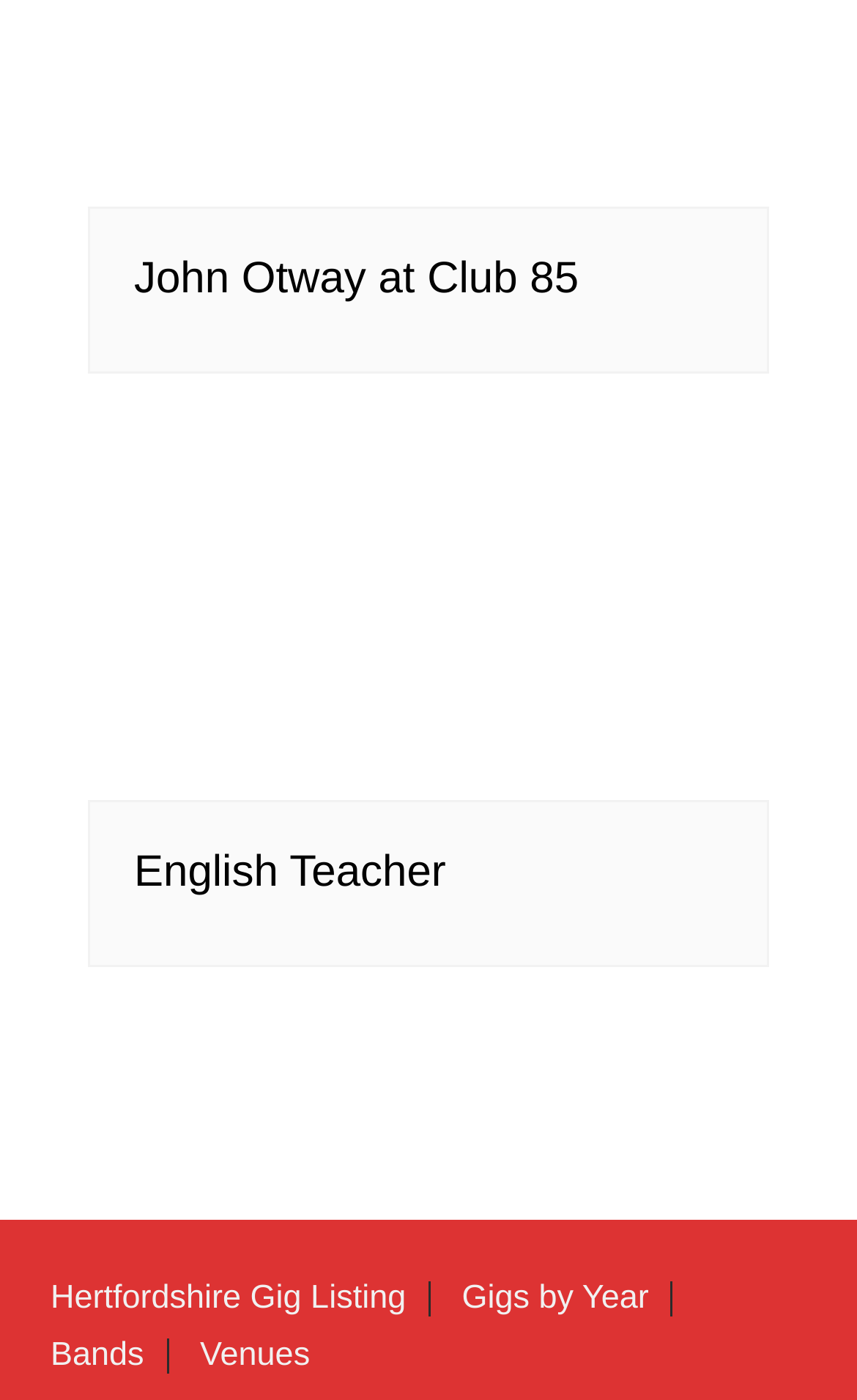How many links are there at the bottom of the webpage?
Please respond to the question with as much detail as possible.

The number of links at the bottom of the webpage is obtained by counting the link elements with the texts 'Hertfordshire Gig Listing', 'Gigs by Year', 'Bands', and 'Venues' which are located at the bottom of the webpage.